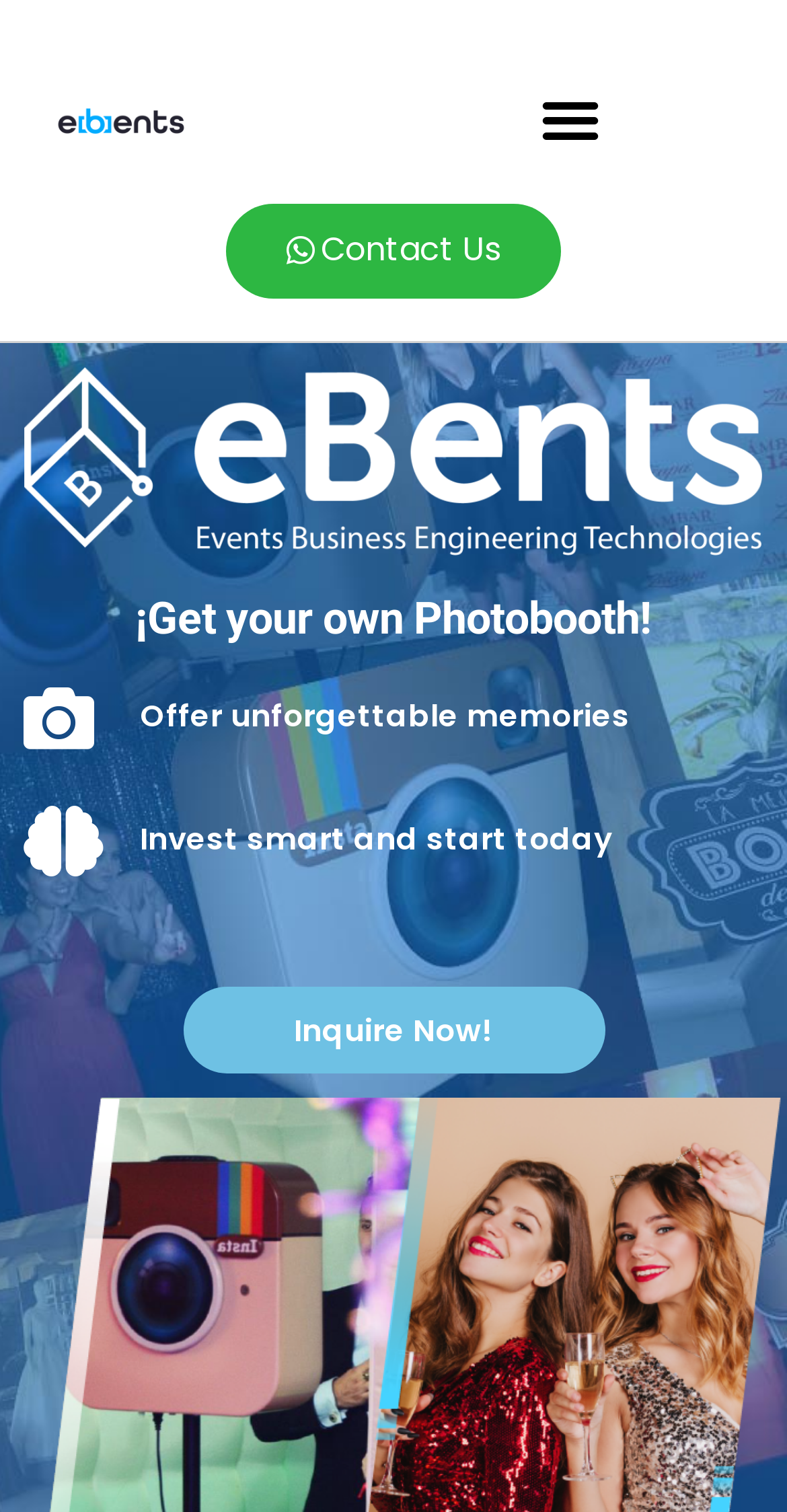What is the main purpose of this website?
Refer to the image and give a detailed answer to the query.

Based on the webpage content, it appears that the website is focused on selling photobooth-related products, such as illuminated tracks, photographic cabins, and illuminated furniture, as indicated by the heading '¡Get your own Photobooth!' and the call-to-action 'Inquire Now!'.